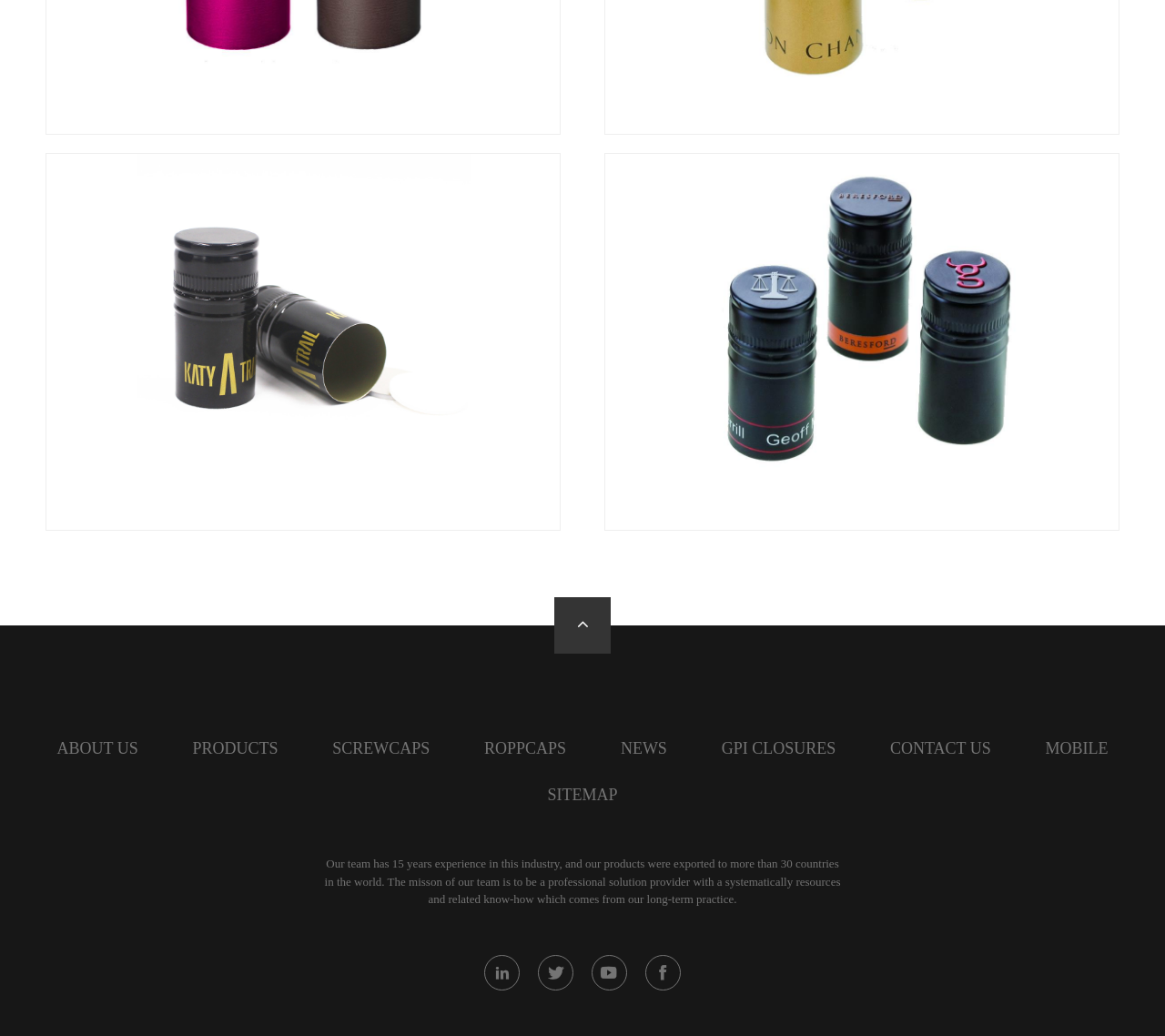Find and specify the bounding box coordinates that correspond to the clickable region for the instruction: "go to about us page".

[0.049, 0.714, 0.119, 0.731]